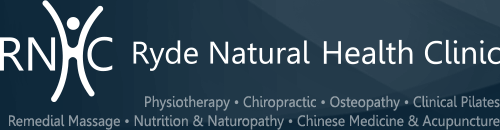What is the overall aesthetic of Ryde Natural Health Clinic's design?
With the help of the image, please provide a detailed response to the question.

The overall aesthetic of Ryde Natural Health Clinic's design is modern and professional, which reflects the clinic's commitment to providing high-quality and trustworthy health services to its clients.